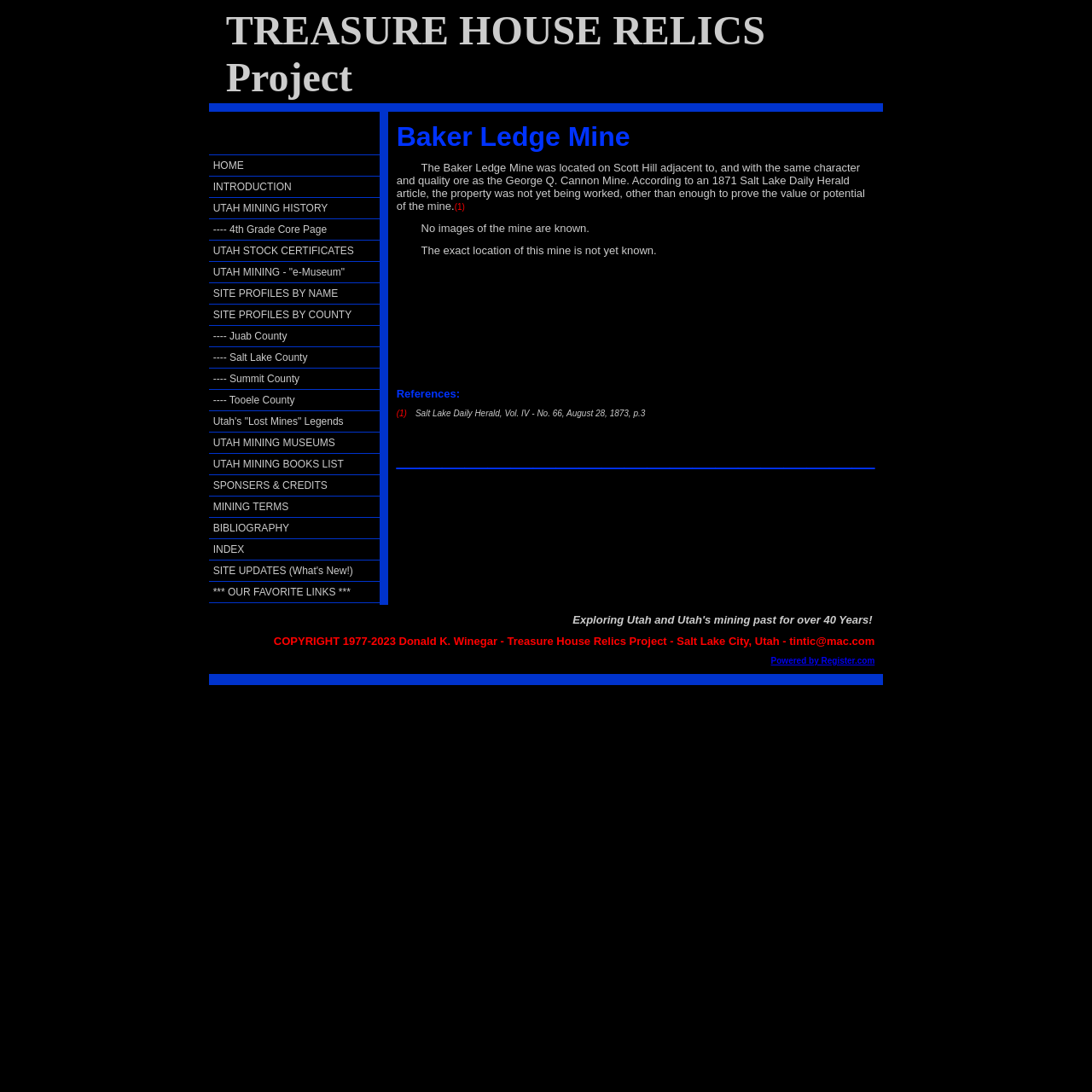Determine the bounding box coordinates of the clickable region to execute the instruction: "explore the SITE PROFILES BY NAME section". The coordinates should be four float numbers between 0 and 1, denoted as [left, top, right, bottom].

[0.191, 0.259, 0.355, 0.278]